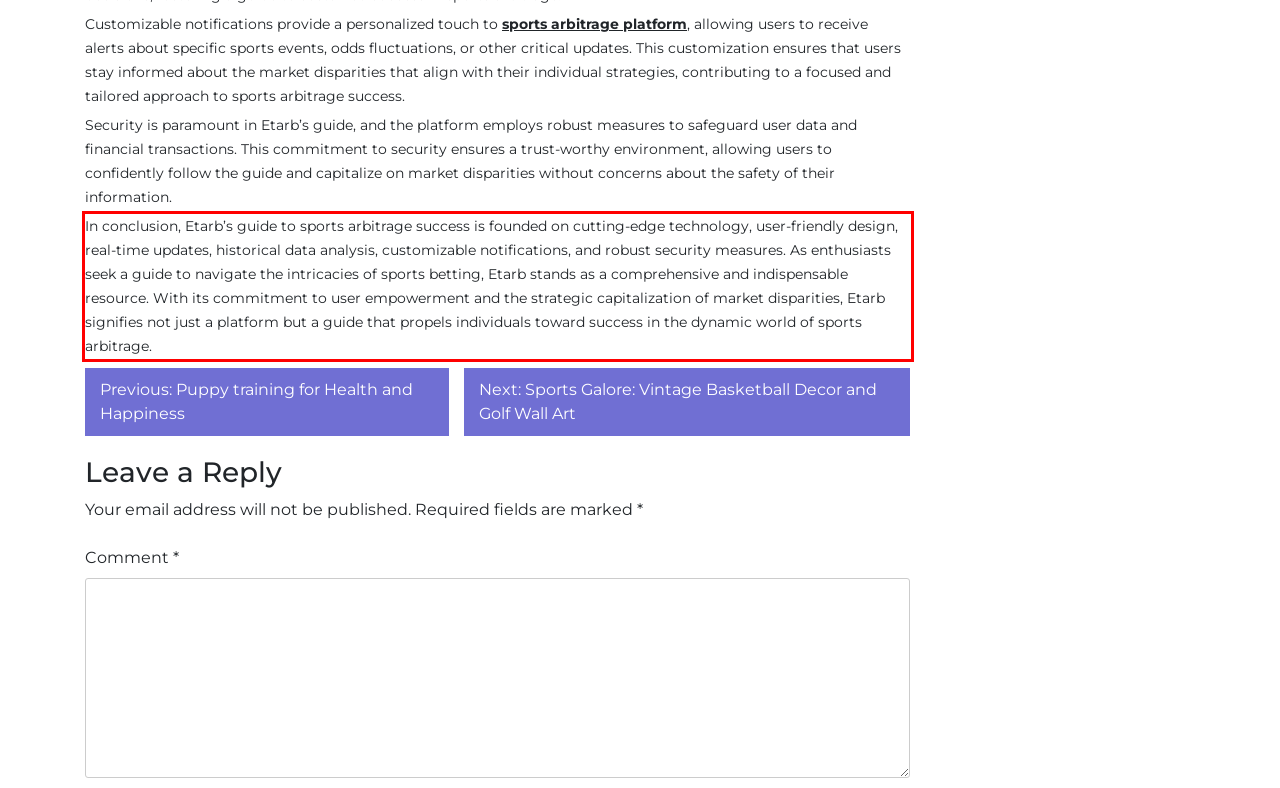You are given a screenshot showing a webpage with a red bounding box. Perform OCR to capture the text within the red bounding box.

In conclusion, Etarb’s guide to sports arbitrage success is founded on cutting-edge technology, user-friendly design, real-time updates, historical data analysis, customizable notifications, and robust security measures. As enthusiasts seek a guide to navigate the intricacies of sports betting, Etarb stands as a comprehensive and indispensable resource. With its commitment to user empowerment and the strategic capitalization of market disparities, Etarb signifies not just a platform but a guide that propels individuals toward success in the dynamic world of sports arbitrage.